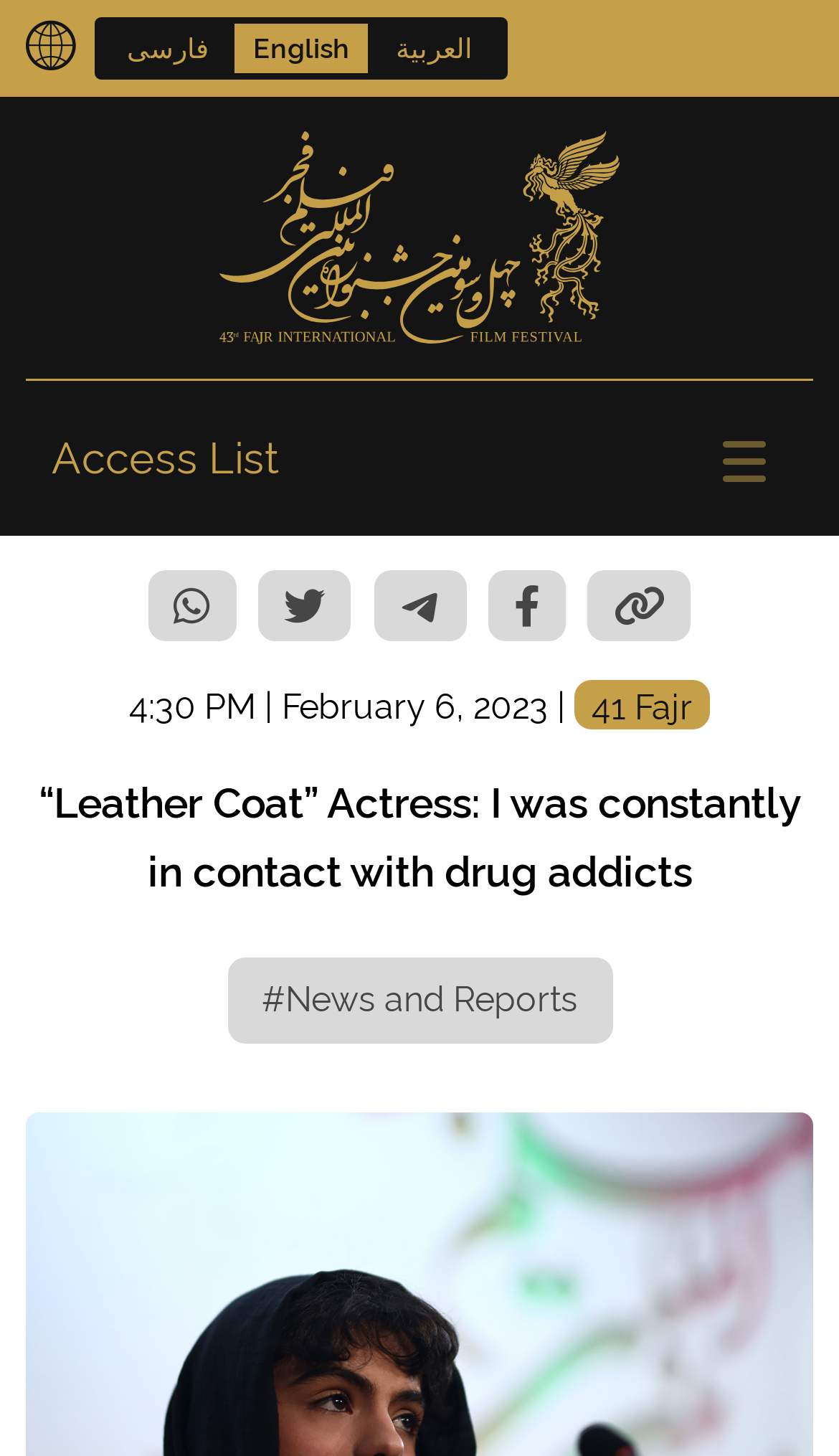Detail the various sections and features present on the webpage.

The webpage is about an interview with Sara Hatami, an actress from the film "Leather Coat", where she shares her experience of being in contact with drug addicts to prepare for her role. 

At the top left, there are three language options: Persian, English, and Arabic. On the right side of the language options, there is a link to the Fajr Film Festival, accompanied by an image of the festival's logo. 

Below the language options, there is a link to the "Access List" on the left, and a button with no label on the right. The button is likely a menu or navigation button.

In the middle of the page, there is a timestamp "4:30 PM | February 6, 2023" and a label "41 Fajr" on the right side of the timestamp. 

Below the timestamp, there are social media sharing links, including WhatsApp, Twitter, Telegram, and Facebook, as well as a "Copy Link" button.

The main content of the page is an article with the title "“Leather Coat” Actress: I was constantly in contact with drug addicts", which takes up most of the page. The article is categorized under "#News and Reports".